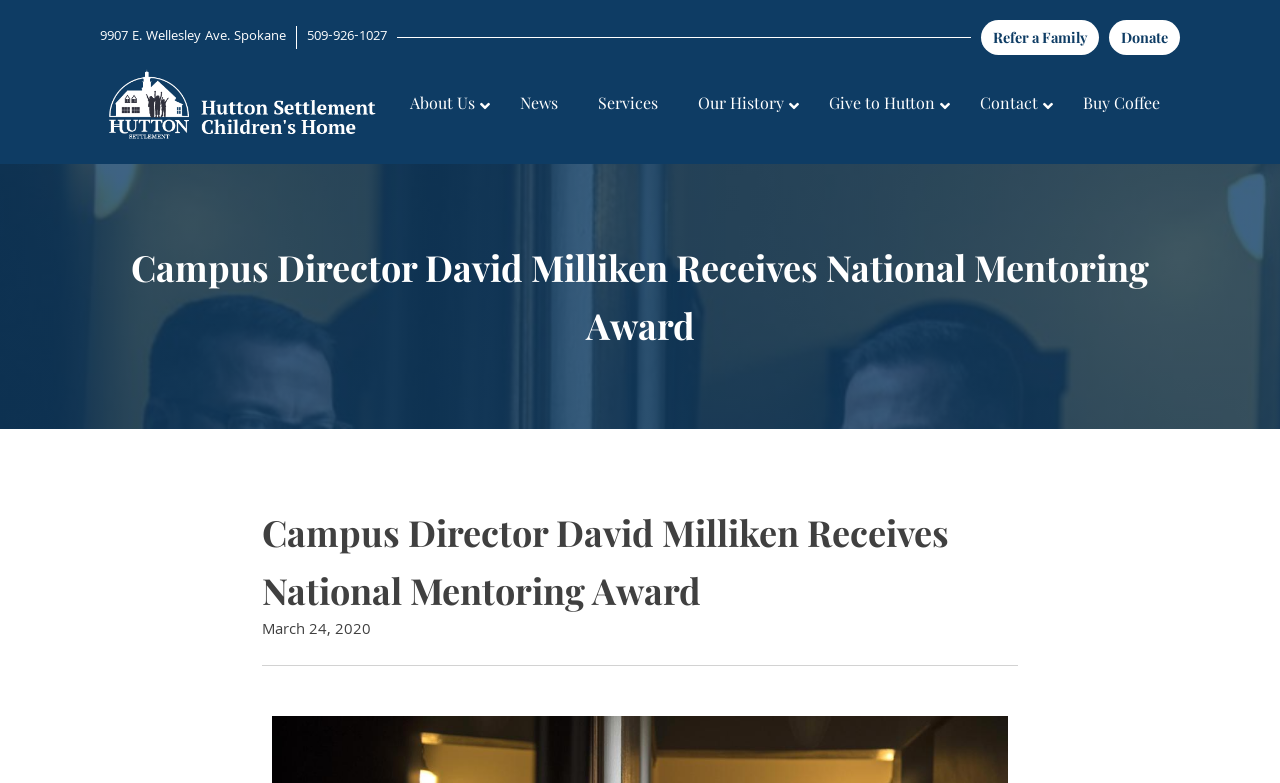Find and extract the text of the primary heading on the webpage.

Campus Director David Milliken Receives National Mentoring Award